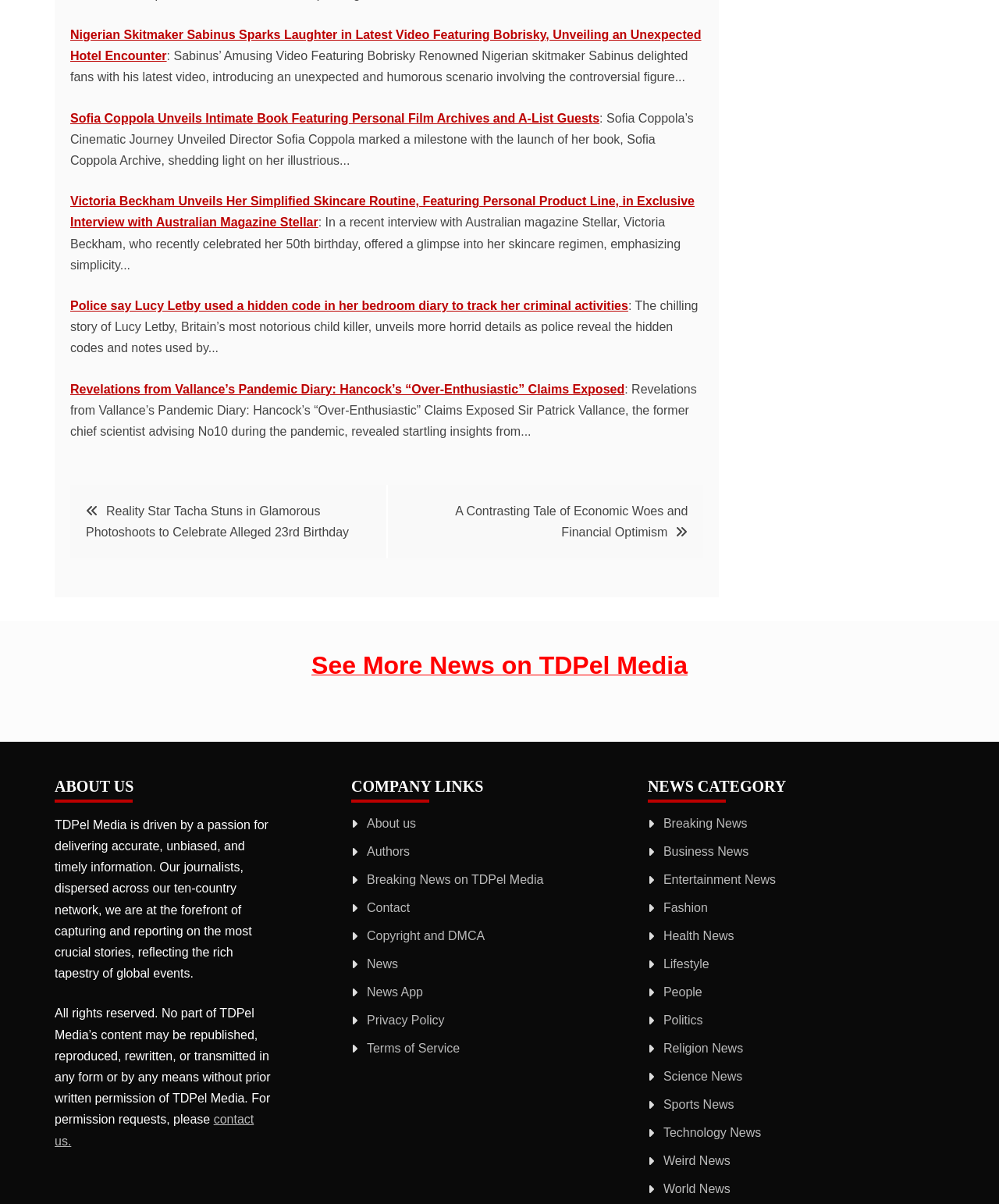What is the name of the book launched by Sofia Coppola?
Using the details from the image, give an elaborate explanation to answer the question.

The answer can be found in the second link on the webpage, which says 'Sofia Coppola Unveils Intimate Book Featuring Personal Film Archives and A-List Guests'.